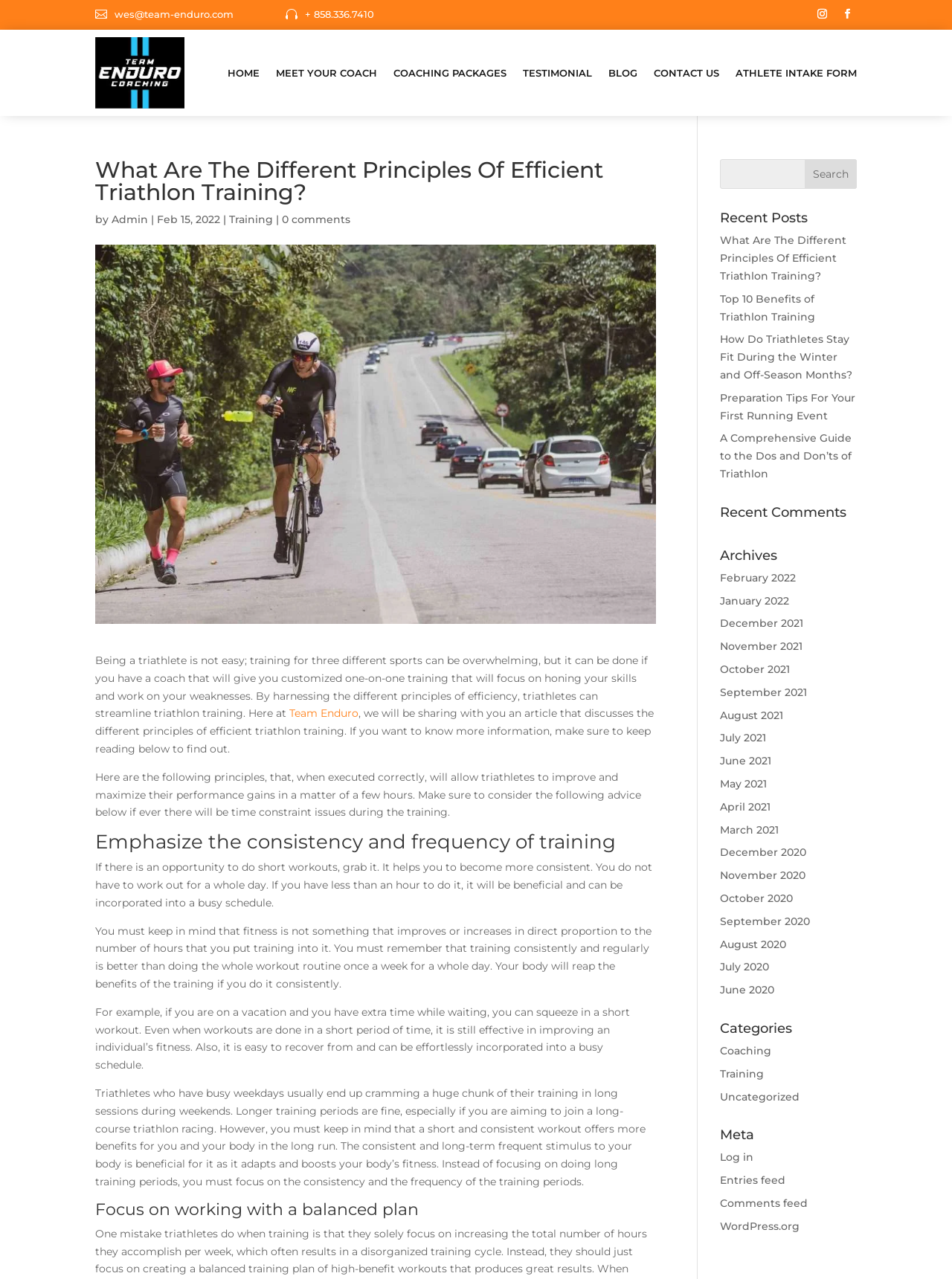Using the webpage screenshot and the element description ATHLETE INTAKE FORM, determine the bounding box coordinates. Specify the coordinates in the format (top-left x, top-left y, bottom-right x, bottom-right y) with values ranging from 0 to 1.

[0.773, 0.029, 0.9, 0.085]